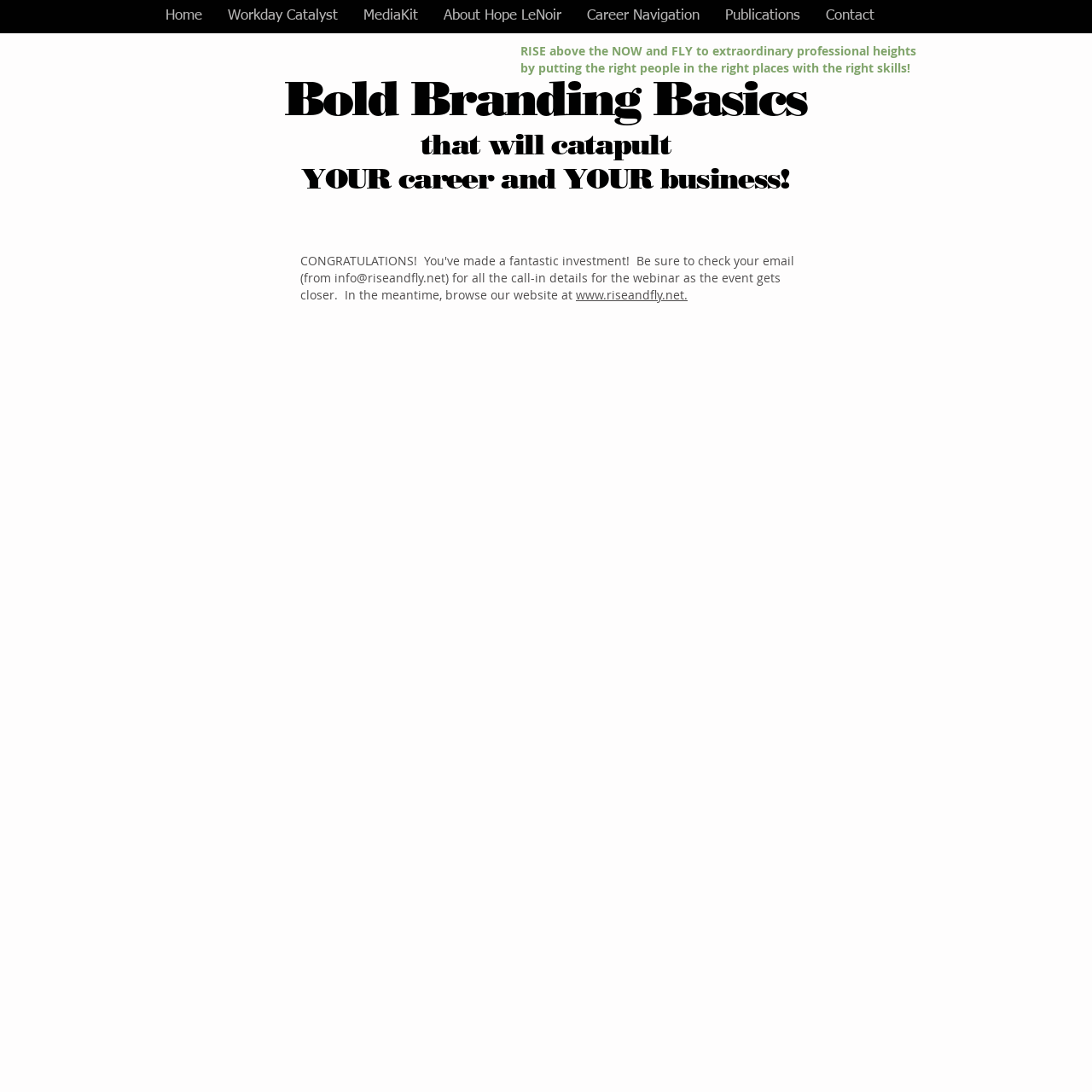Please locate the bounding box coordinates of the element that should be clicked to complete the given instruction: "Contact via email".

[0.306, 0.247, 0.408, 0.262]